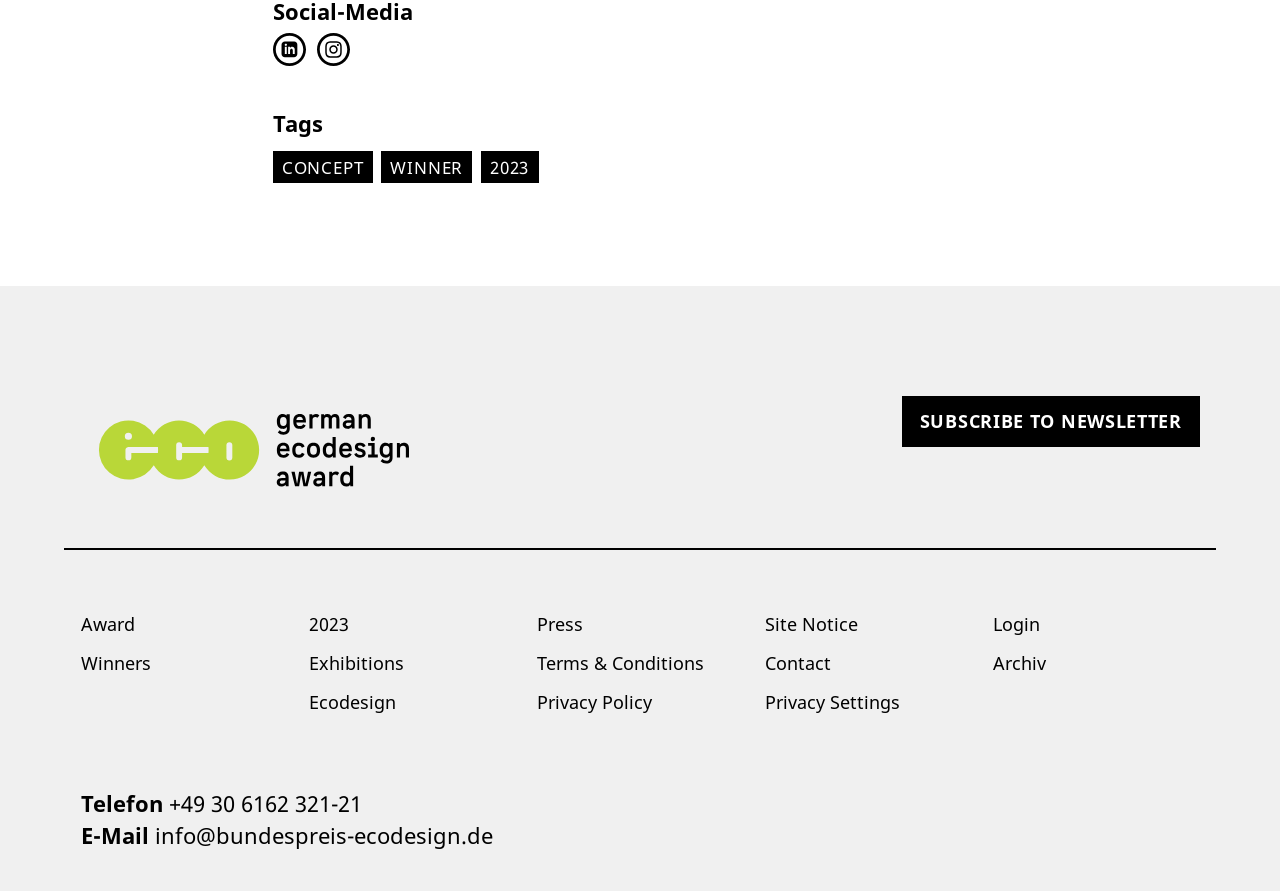Identify the bounding box of the HTML element described here: "info@bundespreis-ecodesign.de". Provide the coordinates as four float numbers between 0 and 1: [left, top, right, bottom].

[0.121, 0.921, 0.385, 0.954]